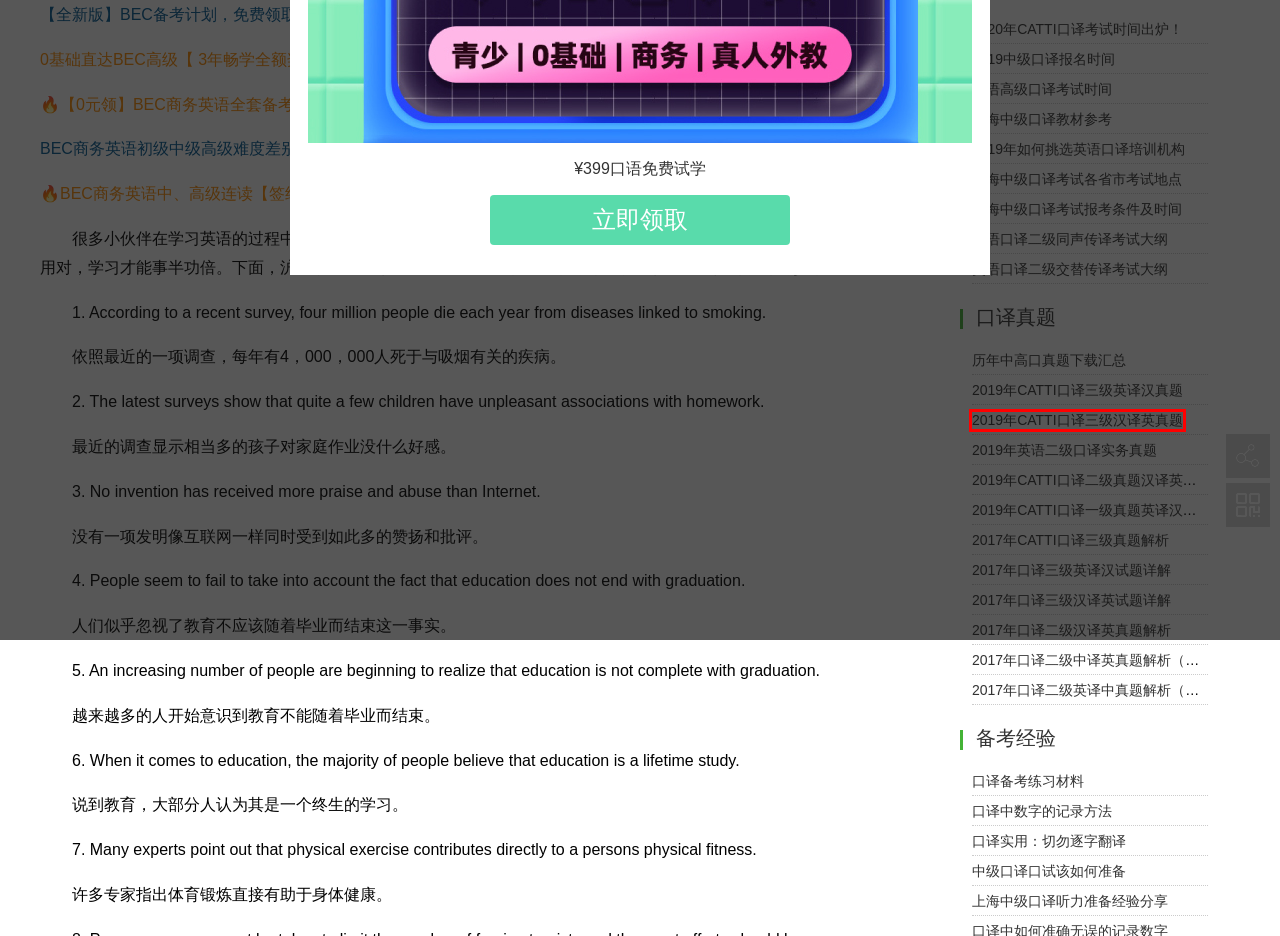You are provided a screenshot of a webpage featuring a red bounding box around a UI element. Choose the webpage description that most accurately represents the new webpage after clicking the element within the red bounding box. Here are the candidates:
A. 英语口译学习网_2019上半年CATTI口译二级真题（汉译英）第二篇_沪江英语
B. 英语口译学习网_2017下半年CATTI口译二级真题解析（汉译英第一篇）_沪江英语
C. 【全新版】2024上半年BEC备考计划！_沪江英语学习网
D. 英语口译学习网_【口译真题汇总】历年中高口真题下载汇总_沪江英语
E. 英语口译学习网_中级口译口试该如何准备_沪江英语
F. 英语口译学习网_2019中级口译报名时间_沪江英语
G. 英语口译学习网_2019上半年CATTI口译三级真题（汉译英）_沪江英语
H. 英语口译学习网_2017年5月CATTI二级口译中译英真题解析（上）_沪江英语

G